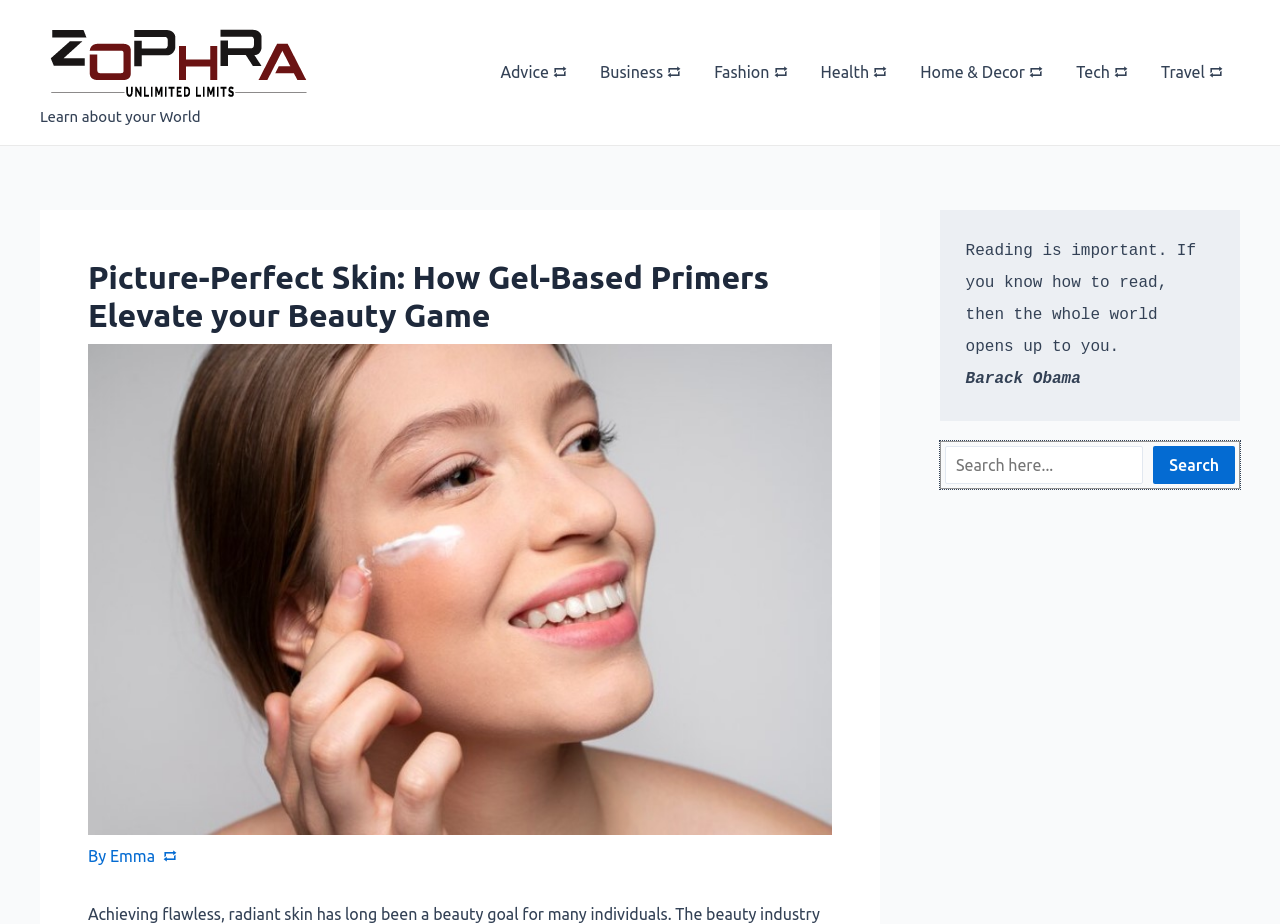Determine the bounding box coordinates for the HTML element described here: "parent_node: Search name="s" placeholder="Search here..."".

[0.738, 0.482, 0.893, 0.524]